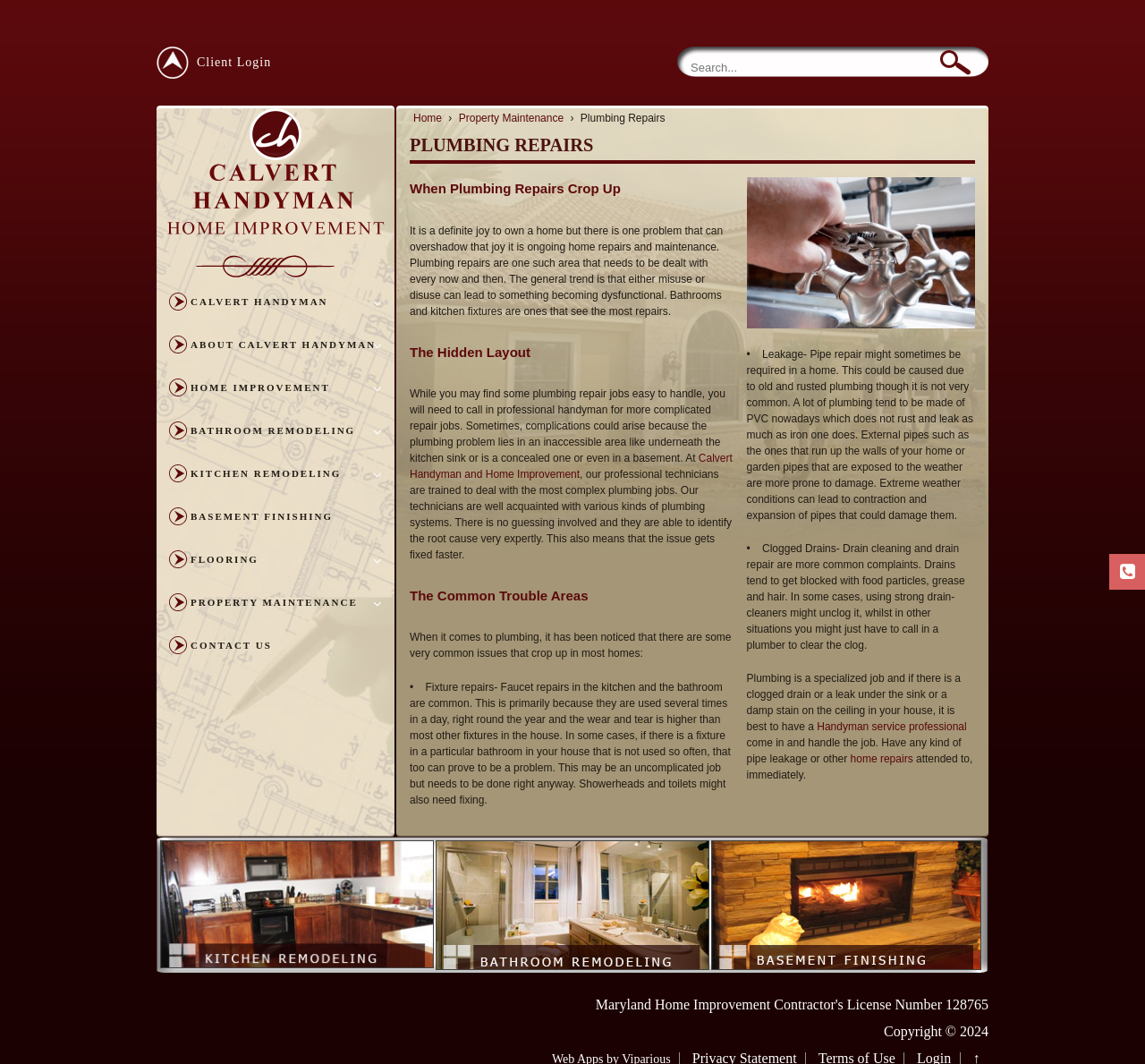Using the image as a reference, answer the following question in as much detail as possible:
What can cause pipe damage?

The text states that external pipes such as those that run up the walls of a home or garden pipes that are exposed to the weather are more prone to damage, and extreme weather conditions can lead to contraction and expansion of pipes, causing damage.